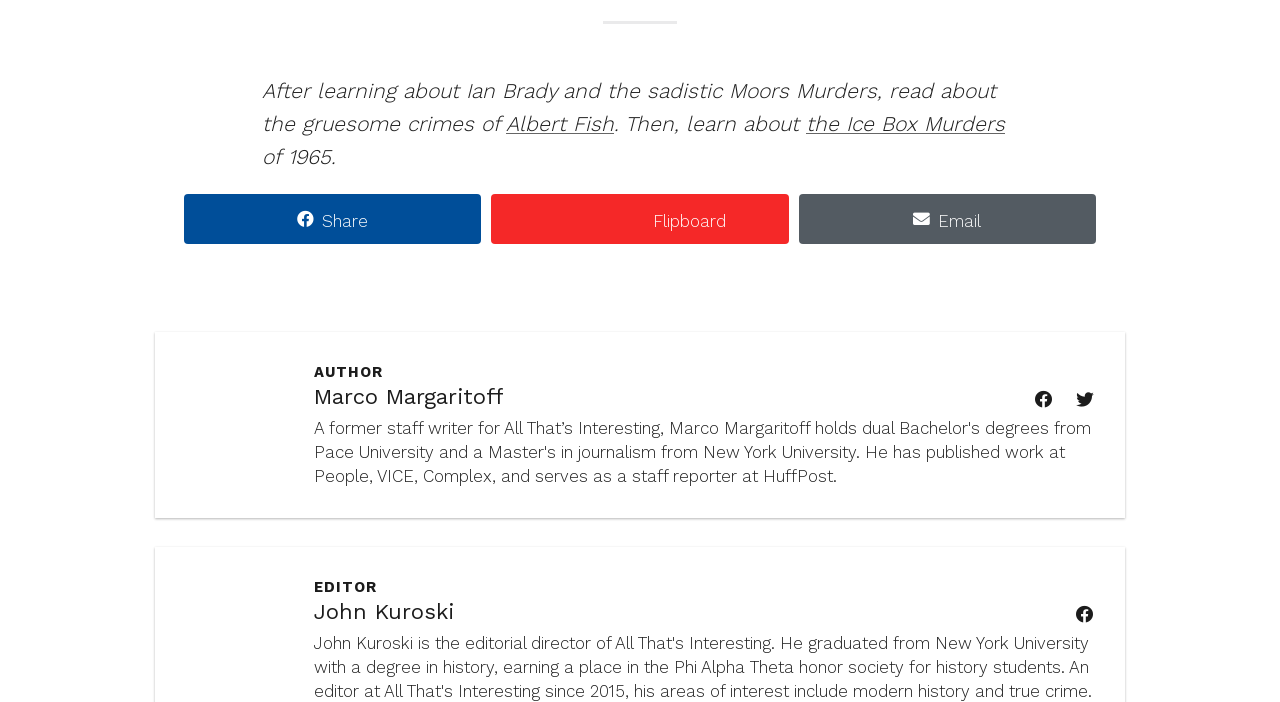Locate the bounding box coordinates of the element you need to click to accomplish the task described by this instruction: "View Marco Margaritoff's Facebook profile".

[0.802, 0.544, 0.829, 0.594]